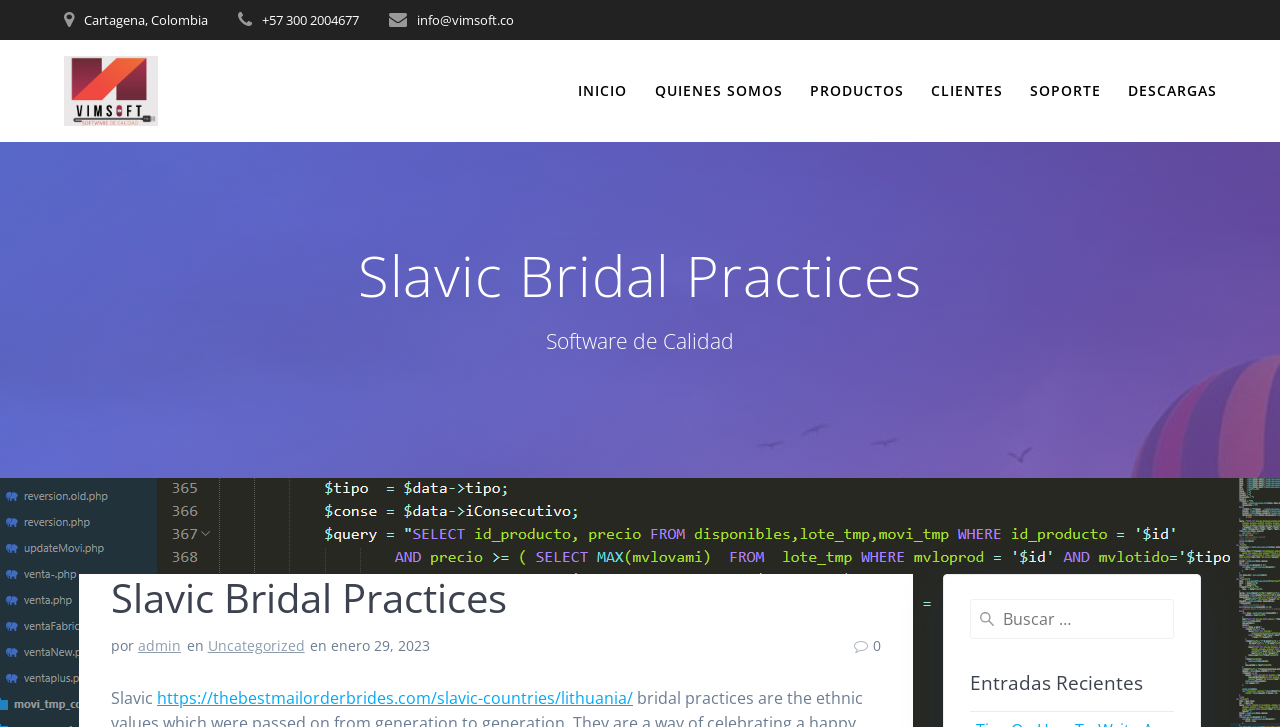What is the purpose of the search box?
Please interpret the details in the image and answer the question thoroughly.

The search box is located at the bottom of the webpage, and it allows users to search for specific content within the website. The label 'Buscar:' next to the search box indicates its purpose.